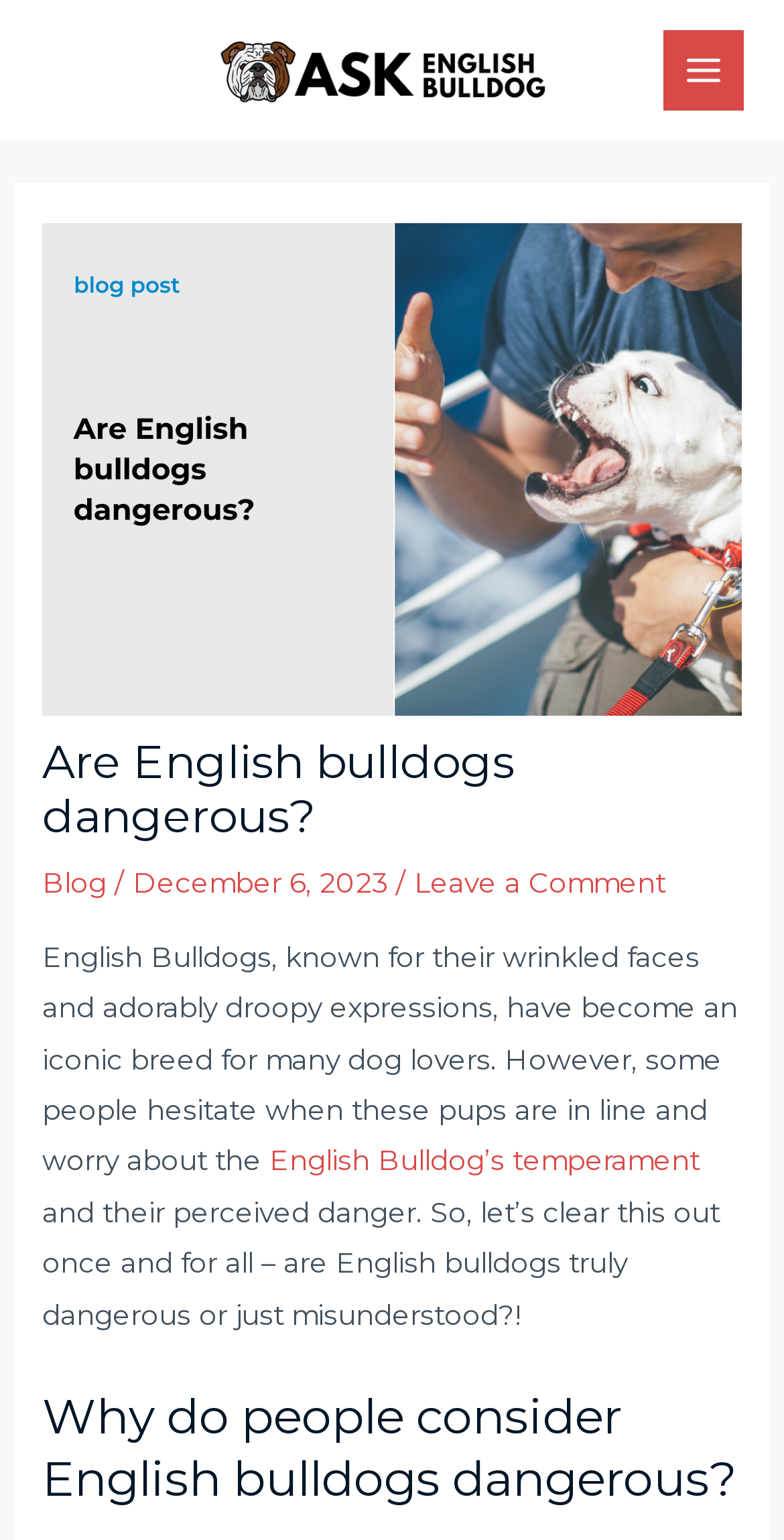Provide an in-depth description of the elements and layout of the webpage.

The webpage is about discussing the safety and temperament of English Bulldogs. At the top left, there is a link "AskEnglishBulldog" accompanied by an image with the same name. To the right of this link, there is a button labeled "Main Menu". 

Below the top section, there is a large header area that spans almost the entire width of the page. Within this header, there is an image of an English Bulldog, followed by a heading that reads "Are English bulldogs dangerous?" and a subheading that indicates the article was posted on December 6, 2023. 

To the right of the subheading, there are links to the blog and an option to "Leave a Comment". The main content of the webpage starts below the header area, where a paragraph of text discusses the breed's characteristics and the concerns people have about their safety. 

Within this paragraph, there is a link to "English Bulldog's temperament". The text continues to explore the question of whether English Bulldogs are truly dangerous or just misunderstood. 

Further down, there is a heading that asks "Why do people consider English bulldogs dangerous?", which likely introduces a section that delves deeper into the concerns surrounding this breed.